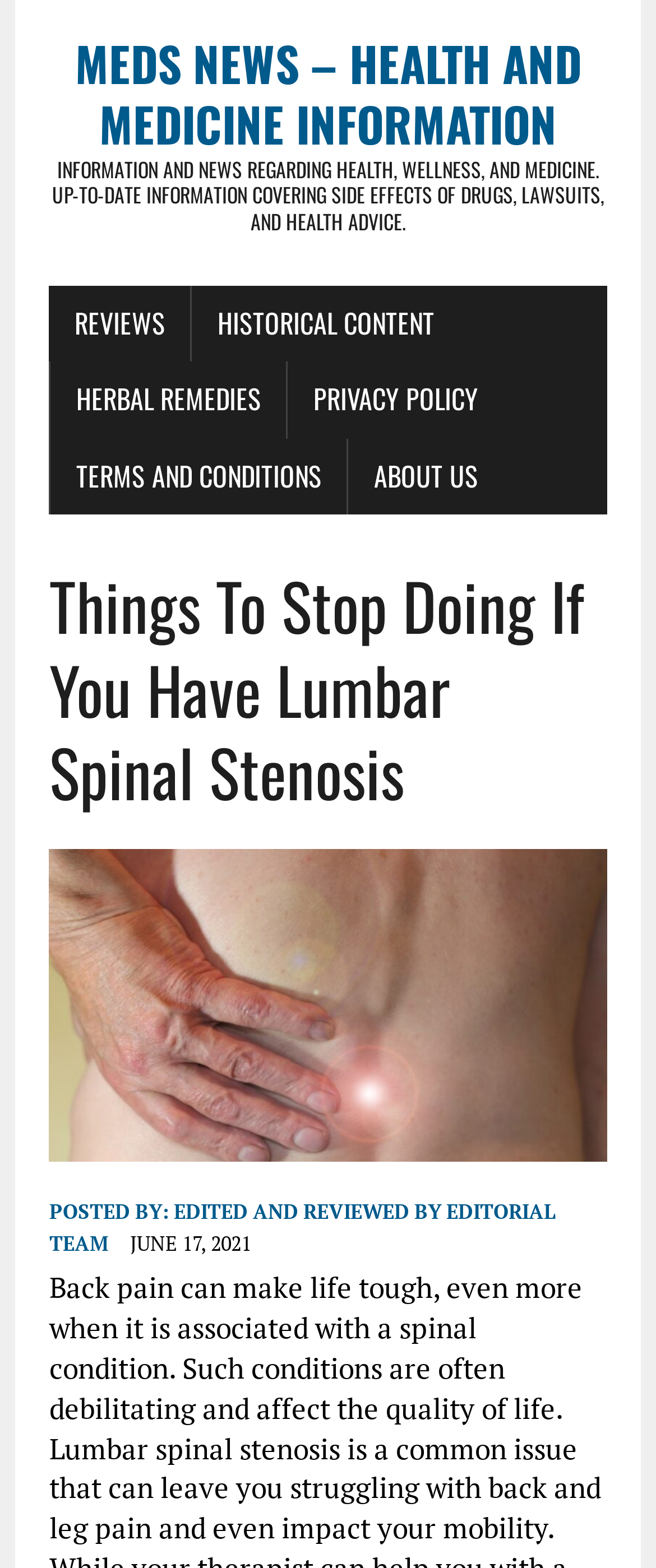What is the topic of the current article?
Answer with a single word or short phrase according to what you see in the image.

Lumbar Spinal Stenosis